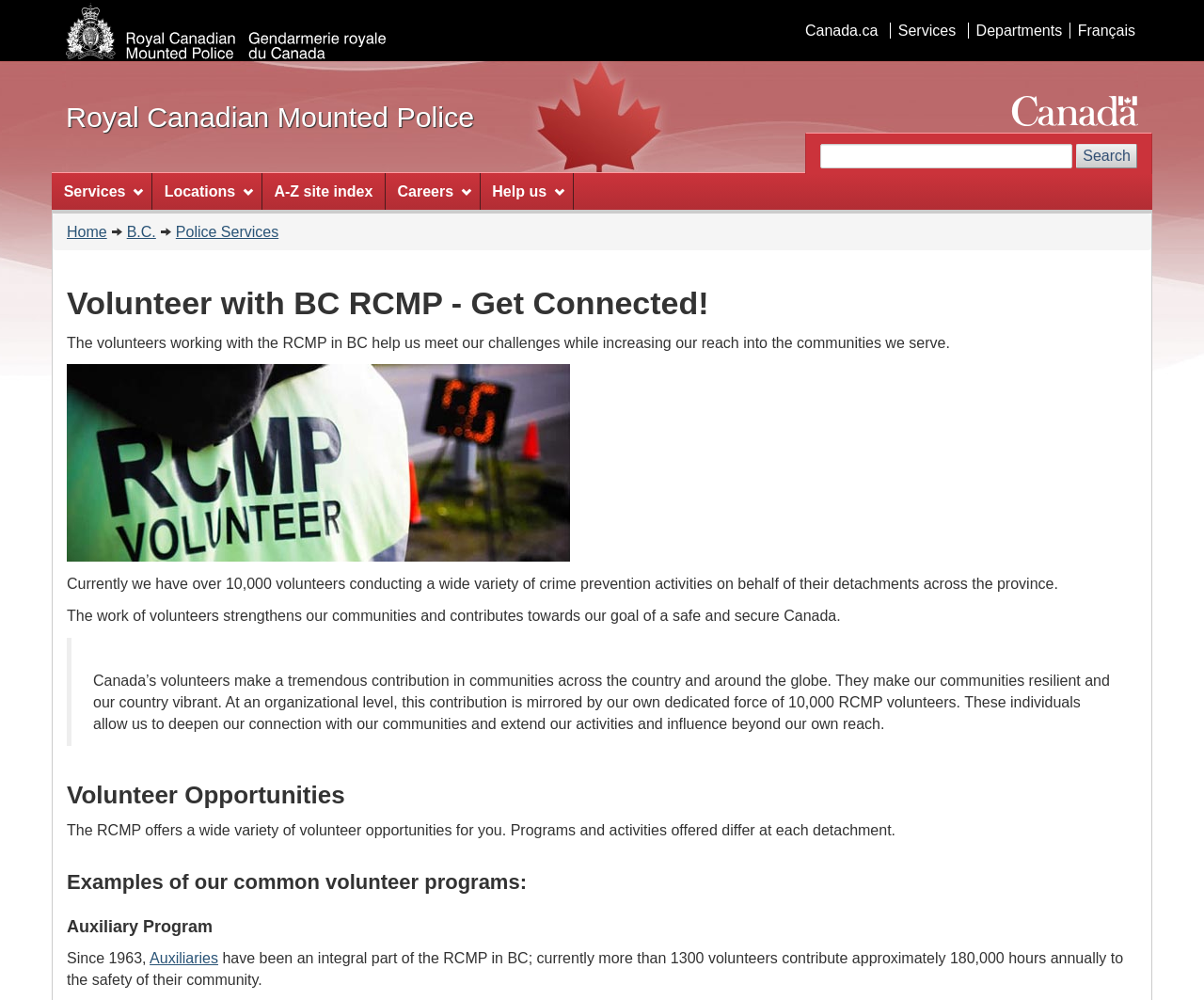What is the main heading of this webpage? Please extract and provide it.

Volunteer with BC RCMP - Get Connected!